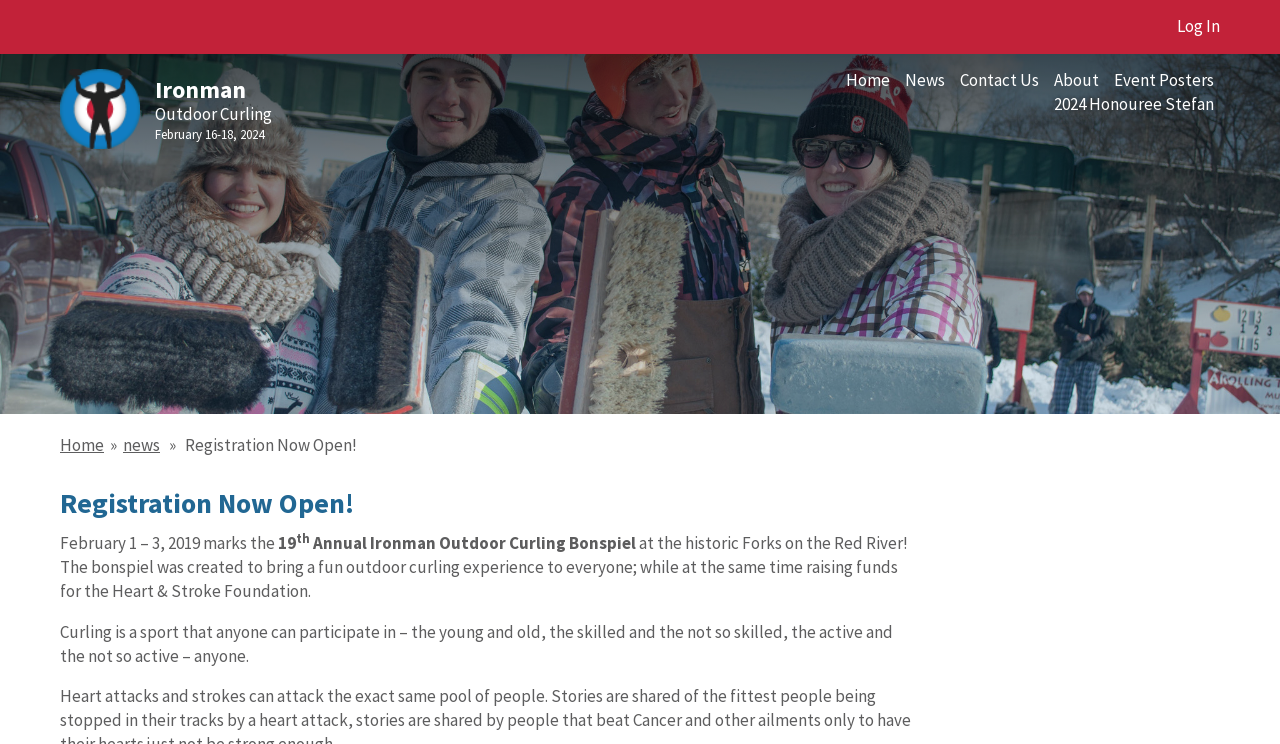Find the primary header on the webpage and provide its text.

Registration Now Open!